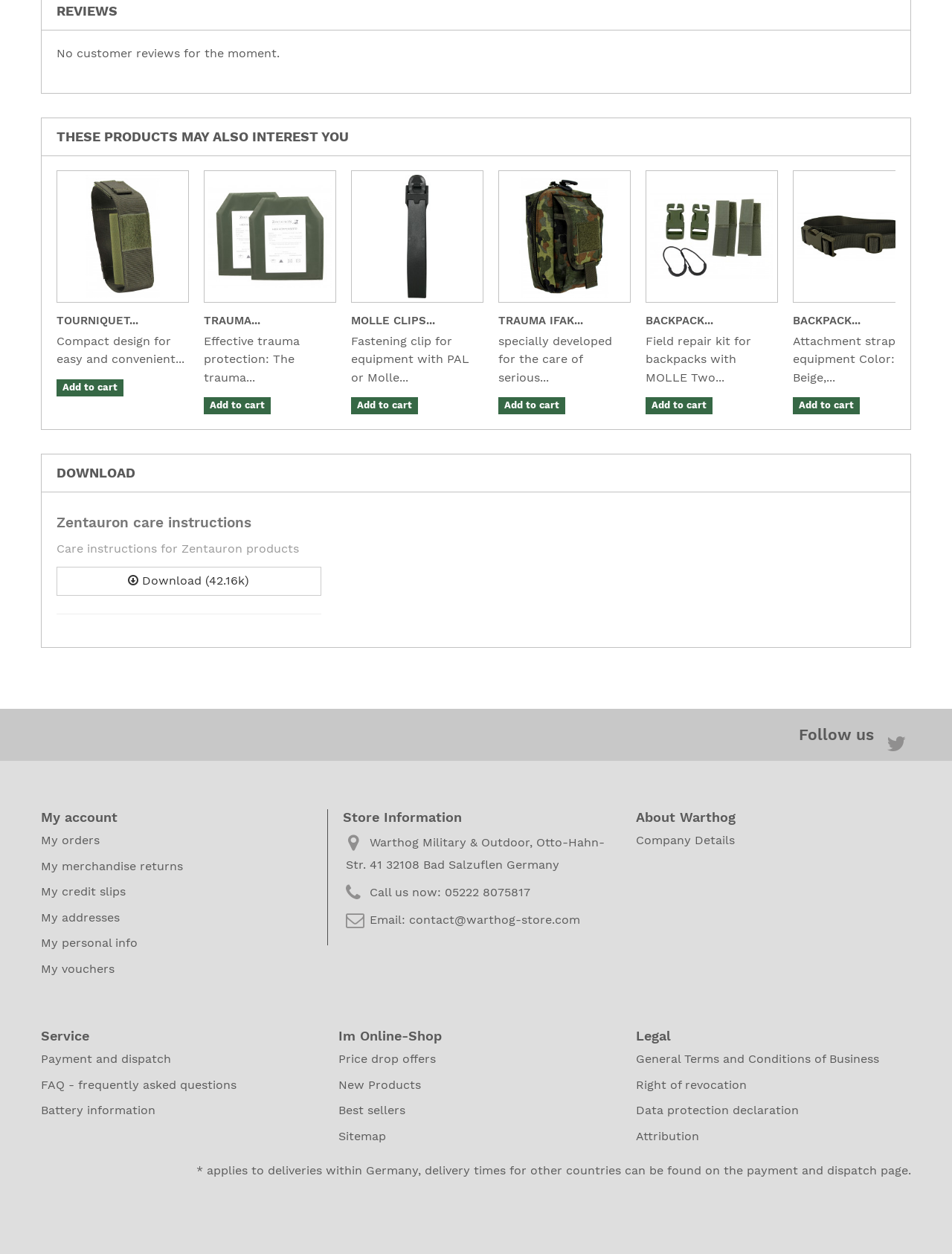What is the title of the section with 'No customer reviews for the moment.'?
Please provide a comprehensive answer based on the contents of the image.

I found the title of the section by looking at the heading element above the 'No customer reviews for the moment.' text, which is 'THESE PRODUCTS MAY ALSO INTEREST YOU'.